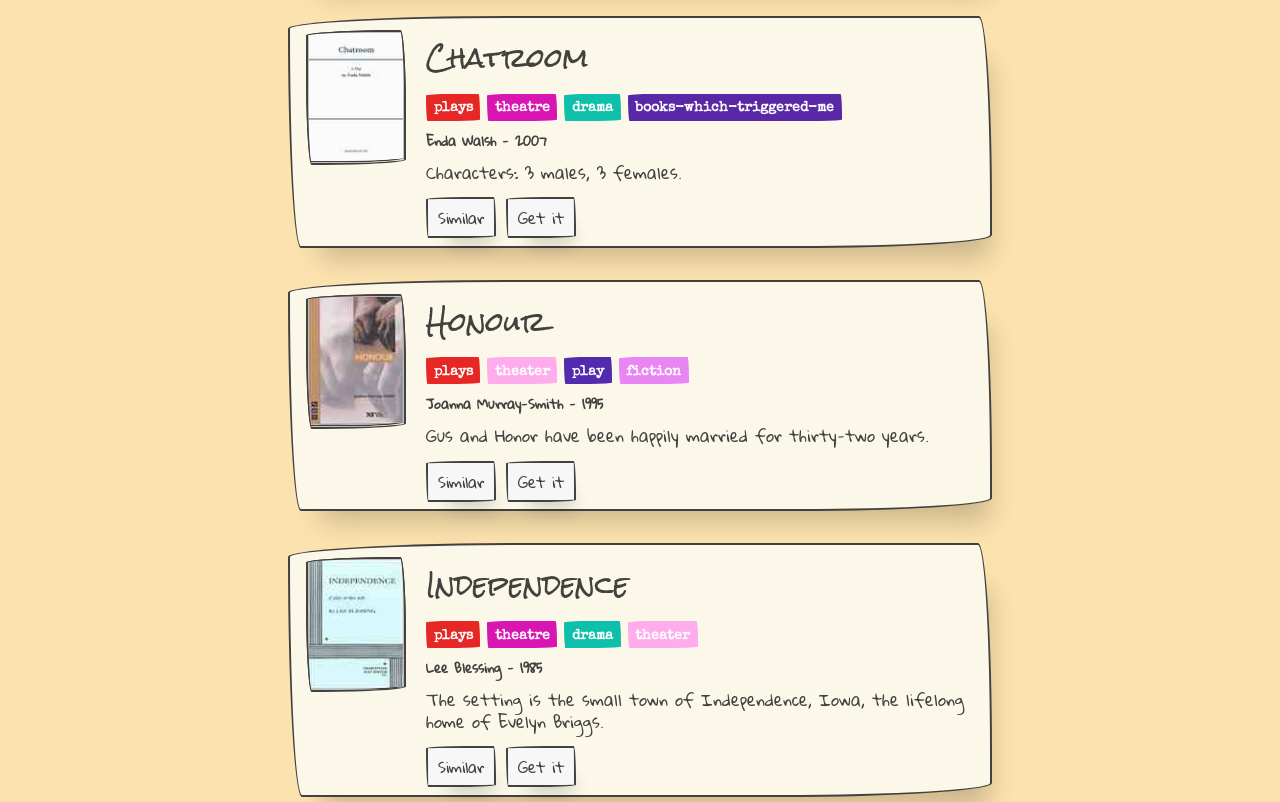Bounding box coordinates are to be given in the format (top-left x, top-left y, bottom-right x, bottom-right y). All values must be floating point numbers between 0 and 1. Provide the bounding box coordinate for the UI element described as: Get it

[0.395, 0.936, 0.45, 0.976]